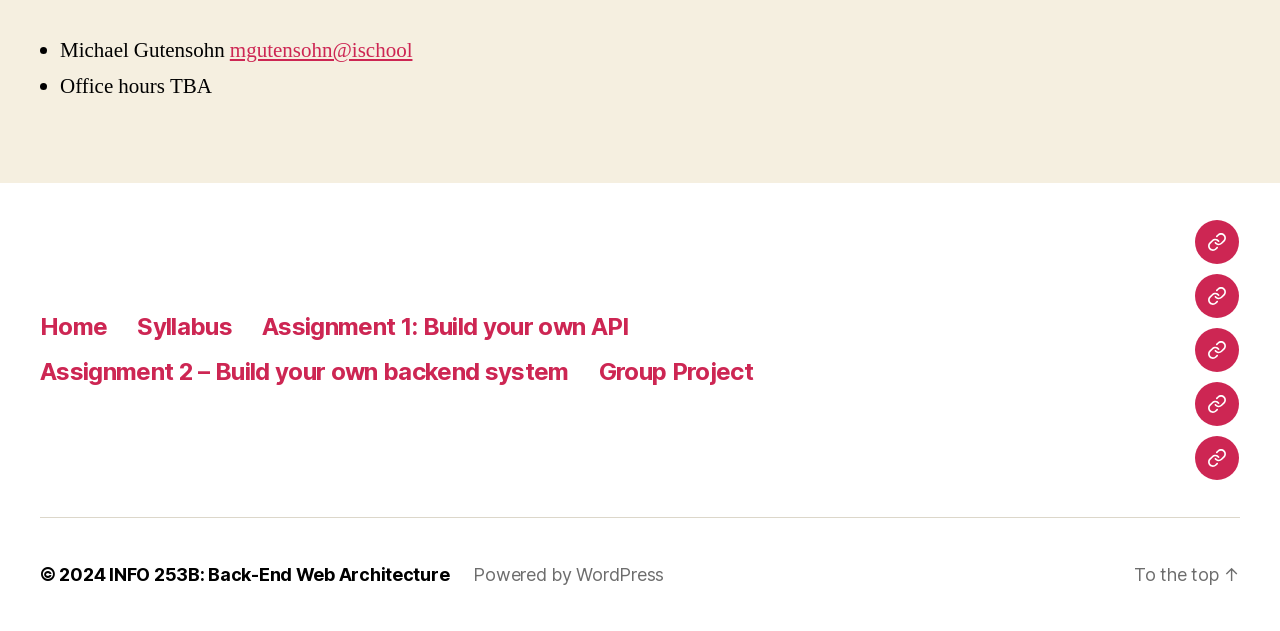Please predict the bounding box coordinates of the element's region where a click is necessary to complete the following instruction: "Click the 'Home' link". The coordinates should be represented by four float numbers between 0 and 1, i.e., [left, top, right, bottom].

None